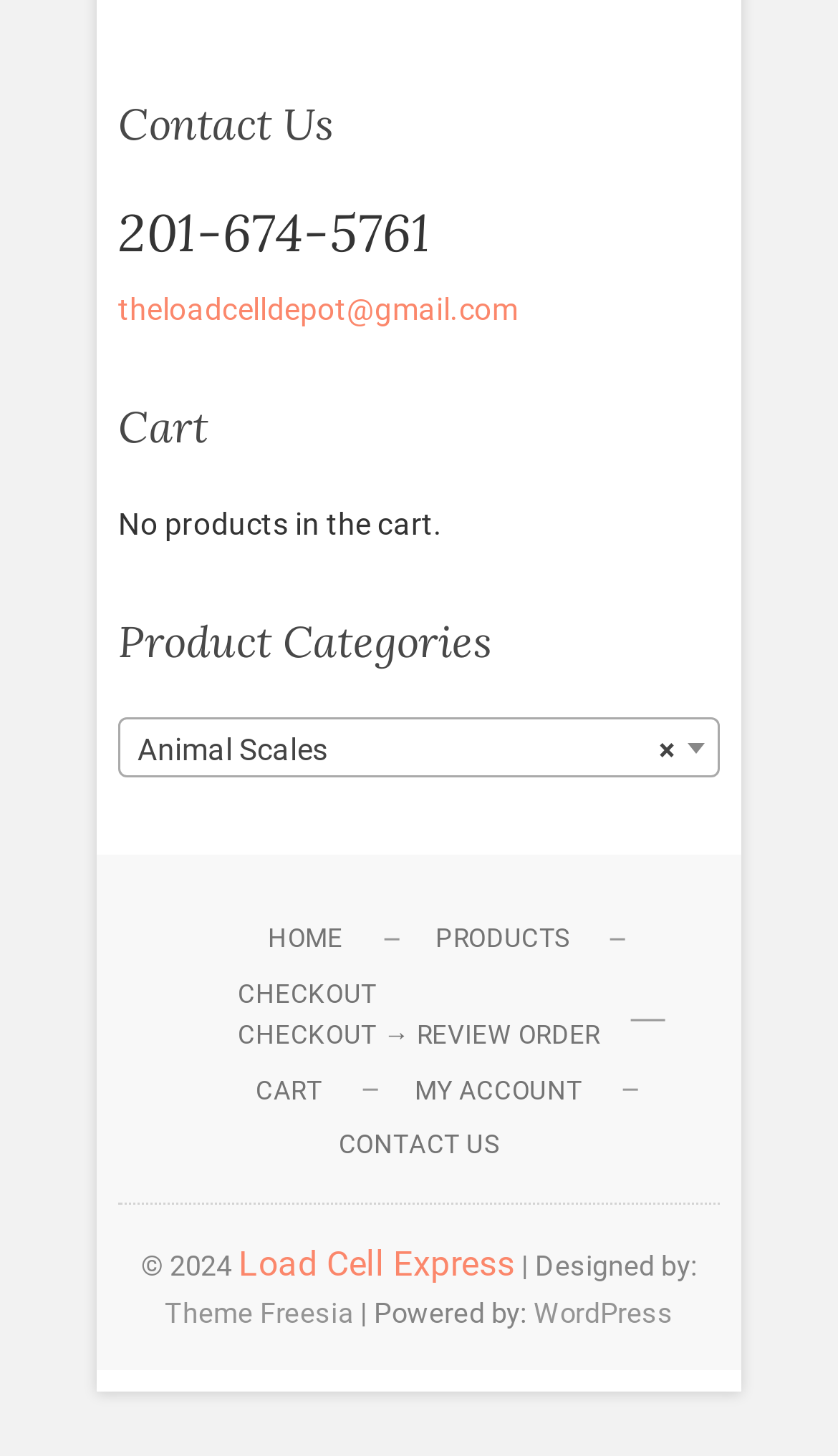Locate the bounding box coordinates of the element you need to click to accomplish the task described by this instruction: "View cart".

[0.141, 0.273, 0.859, 0.316]